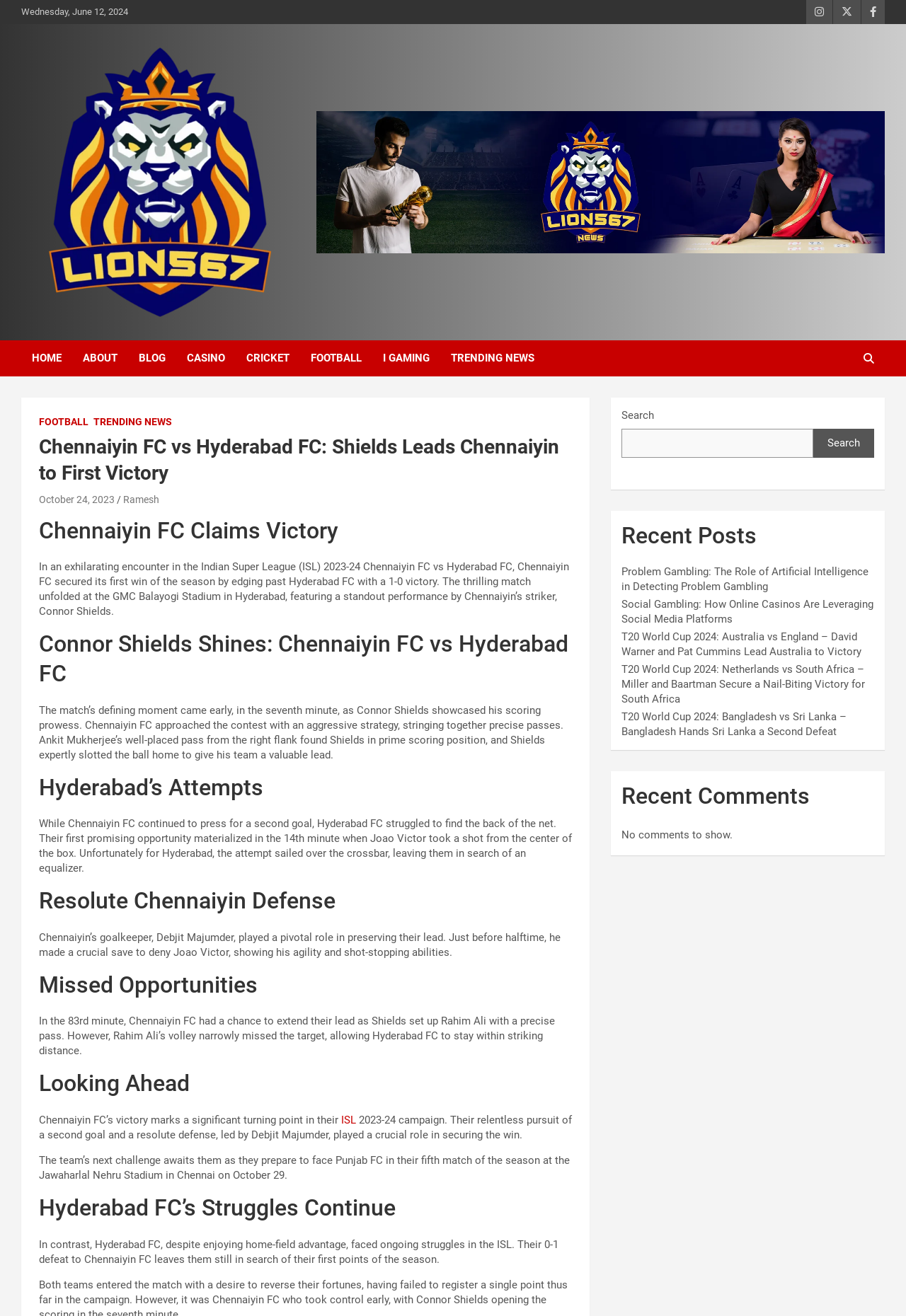Identify and provide the bounding box coordinates of the UI element described: "October 24, 2023". The coordinates should be formatted as [left, top, right, bottom], with each number being a float between 0 and 1.

[0.043, 0.375, 0.127, 0.384]